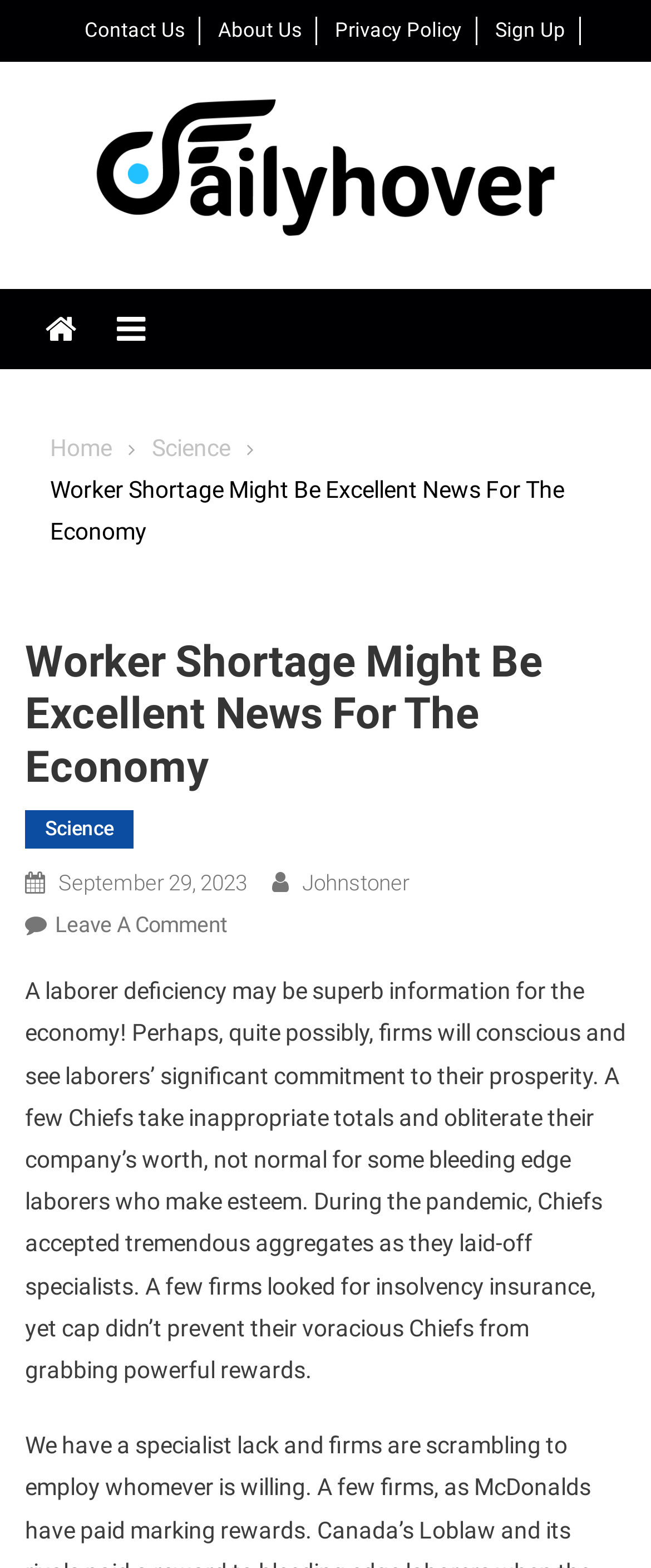Please locate the bounding box coordinates of the element that should be clicked to achieve the given instruction: "go to contact us page".

[0.129, 0.012, 0.283, 0.027]